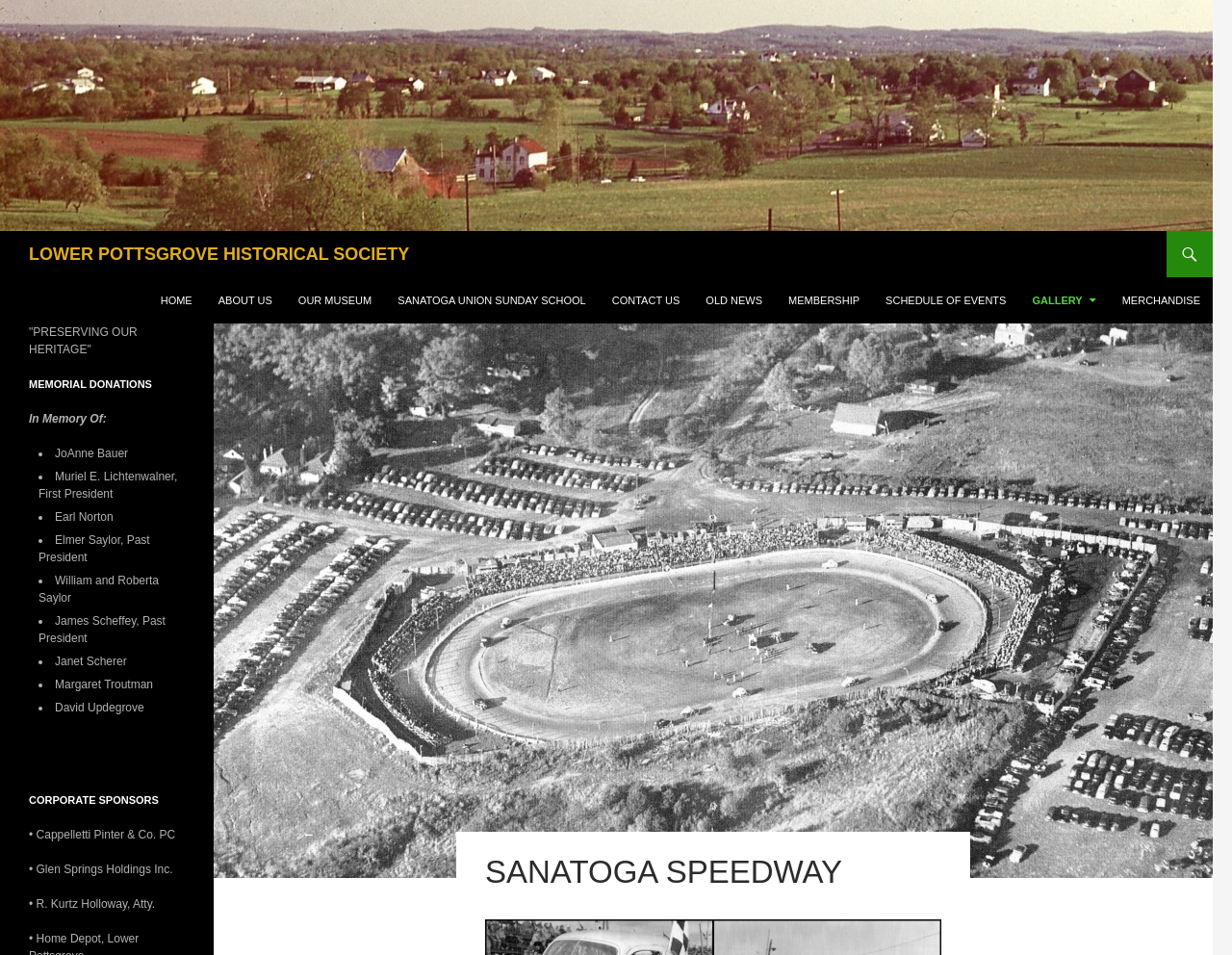Examine the screenshot and answer the question in as much detail as possible: What is the name of the Sunday school mentioned on the webpage?

The name of the Sunday school can be found in the link element with the text 'SANATOGA UNION SUNDAY SCHOOL' which is located in the navigation menu.